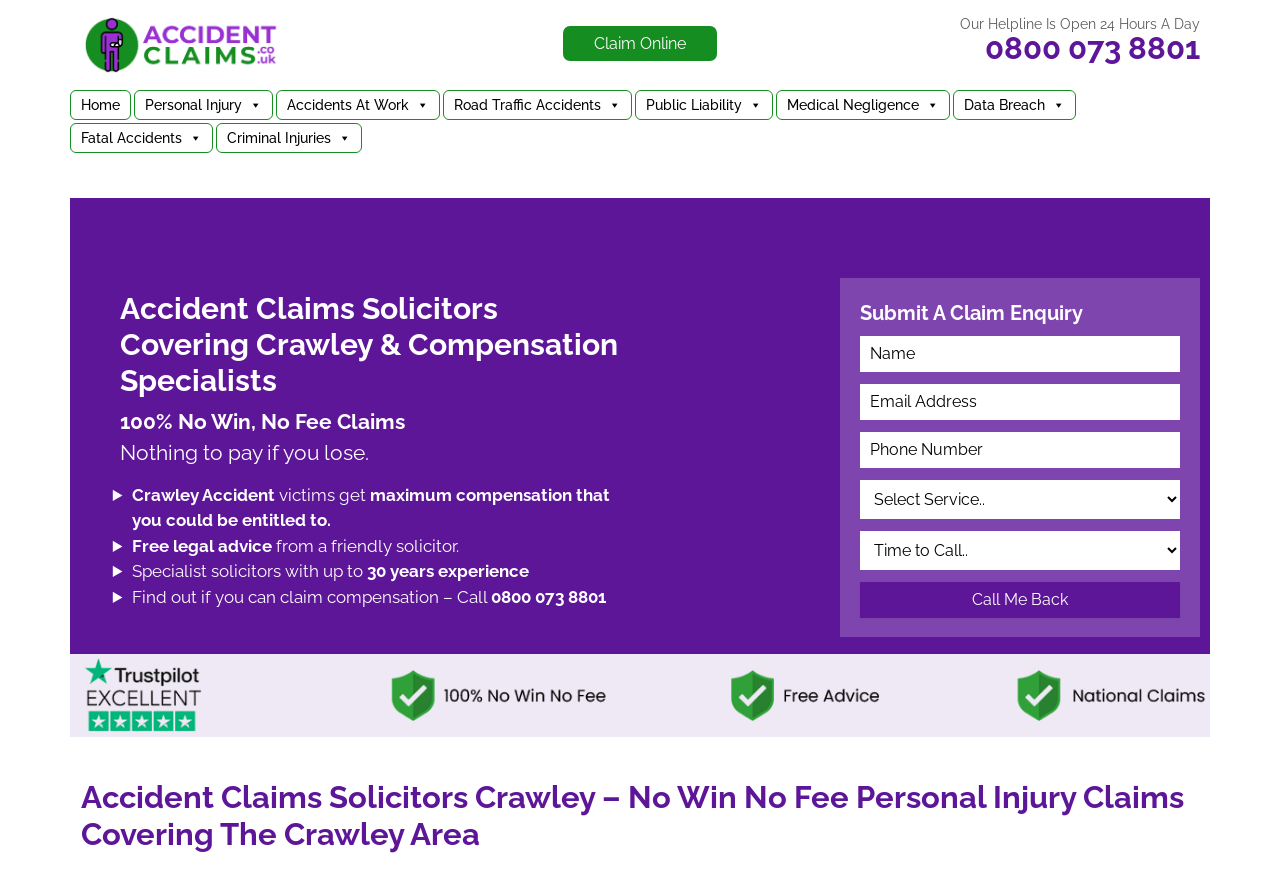Illustrate the webpage's structure and main components comprehensively.

This webpage is an online guide for those searching for accident claims solicitors covering Crawley. At the top left corner, there is an "Accident Claims Logo" image. Next to it, there is a "Skip to content" link. Below the logo, there are several navigation links, including "Home", "Personal Injury", "Accidents At Work", "Road Traffic Accidents", "Public Liability", "Medical Negligence", "Data Breach", "Fatal Accidents", and "Criminal Injuries". 

On the top right side, there is a "Claim Online" link and a phone number "0800 073 8801" with a description "Our Helpline Is Open 24 Hours A Day". 

The main content of the webpage starts with a heading "Accident Claims Solicitors Covering Crawley & Compensation Specialists". Below the heading, there are three short paragraphs describing the benefits of using their services, including "100% No Win, No Fee Claims", "Nothing to pay if you lose", and a brief description of their services. 

Following the paragraphs, there are four bullet points with list markers, each describing a benefit of their services, including "Crawley Accident victims get maximum compensation that you could be entitled to", "Free legal advice from a friendly solicitor", "Specialist solicitors with up to 30 years experience", and "Find out if you can claim compensation – Call 0800 073 8801". 

On the right side of the webpage, there is a contact form with fields for "Name", "Email Address", "Phone Number", and two dropdown menus. There is also a "Submit A Claim Enquiry" button and a "Call Me Back" button. At the very bottom of the webpage, there is a header with the same title as the webpage.